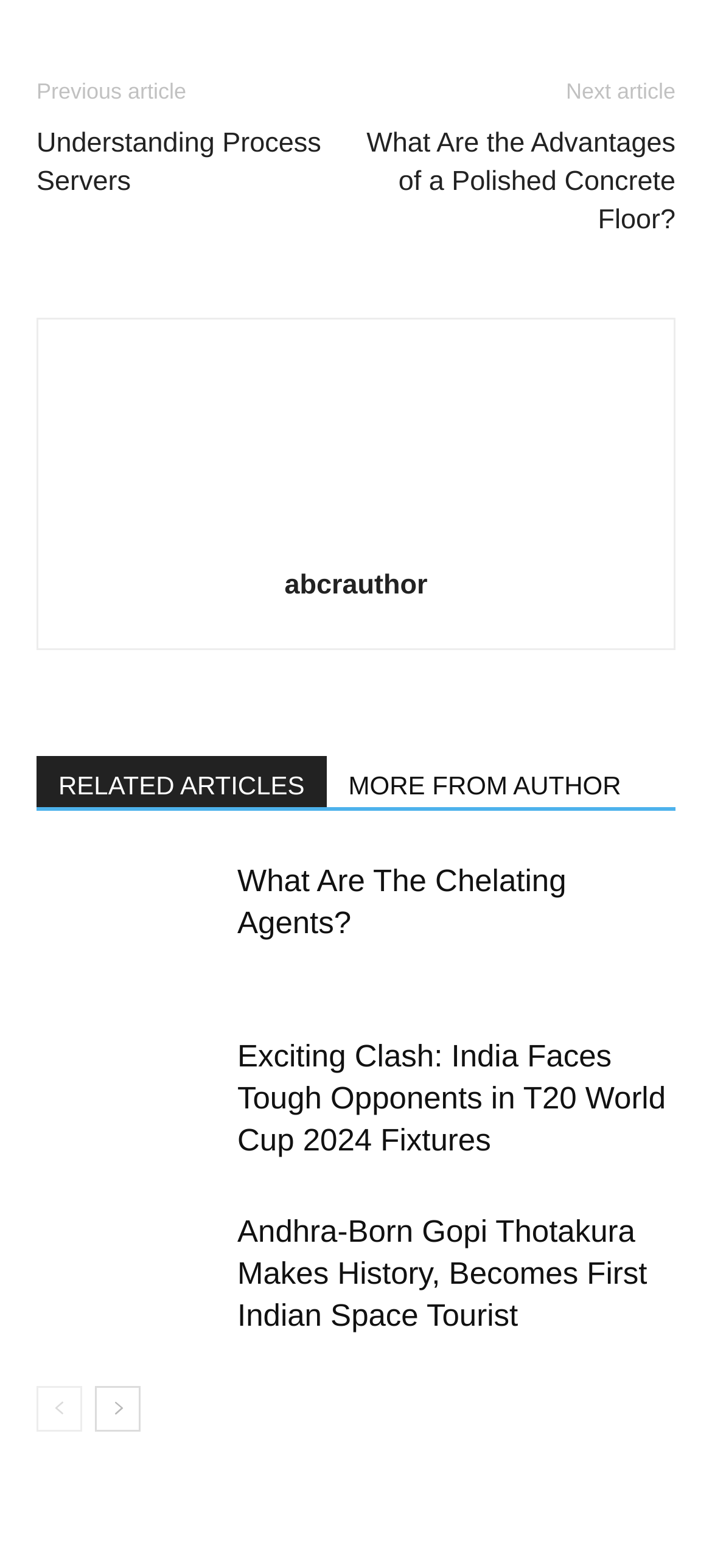Please indicate the bounding box coordinates for the clickable area to complete the following task: "Learn about What Are The Chelating Agents?". The coordinates should be specified as four float numbers between 0 and 1, i.e., [left, top, right, bottom].

[0.333, 0.551, 0.795, 0.6]